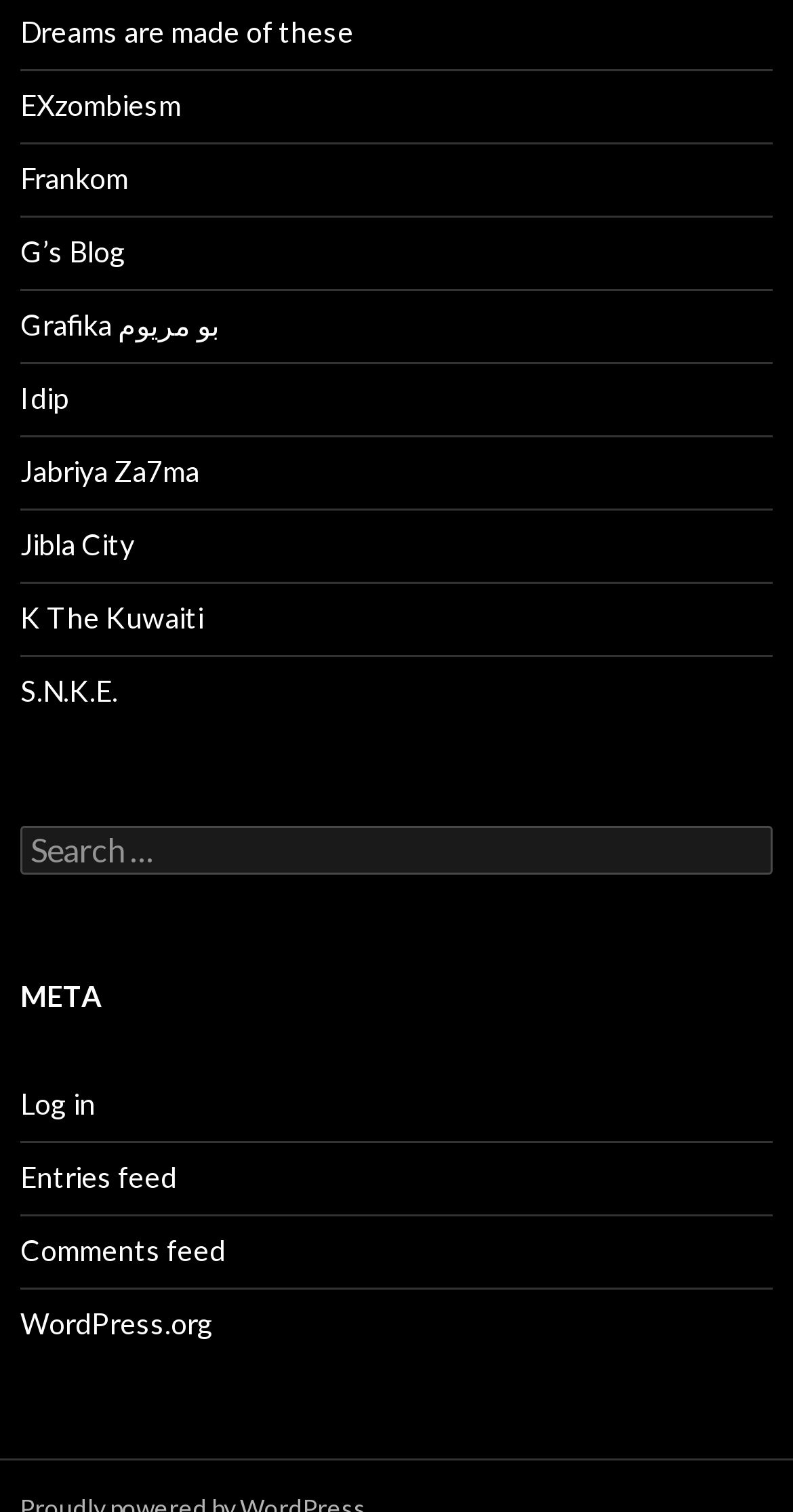Based on the image, provide a detailed and complete answer to the question: 
How many links are there in the navigation section?

In the navigation section with a bounding box coordinate of [0.026, 0.708, 0.974, 0.9], I found four links: 'Log in', 'Entries feed', 'Comments feed', and 'WordPress.org'.